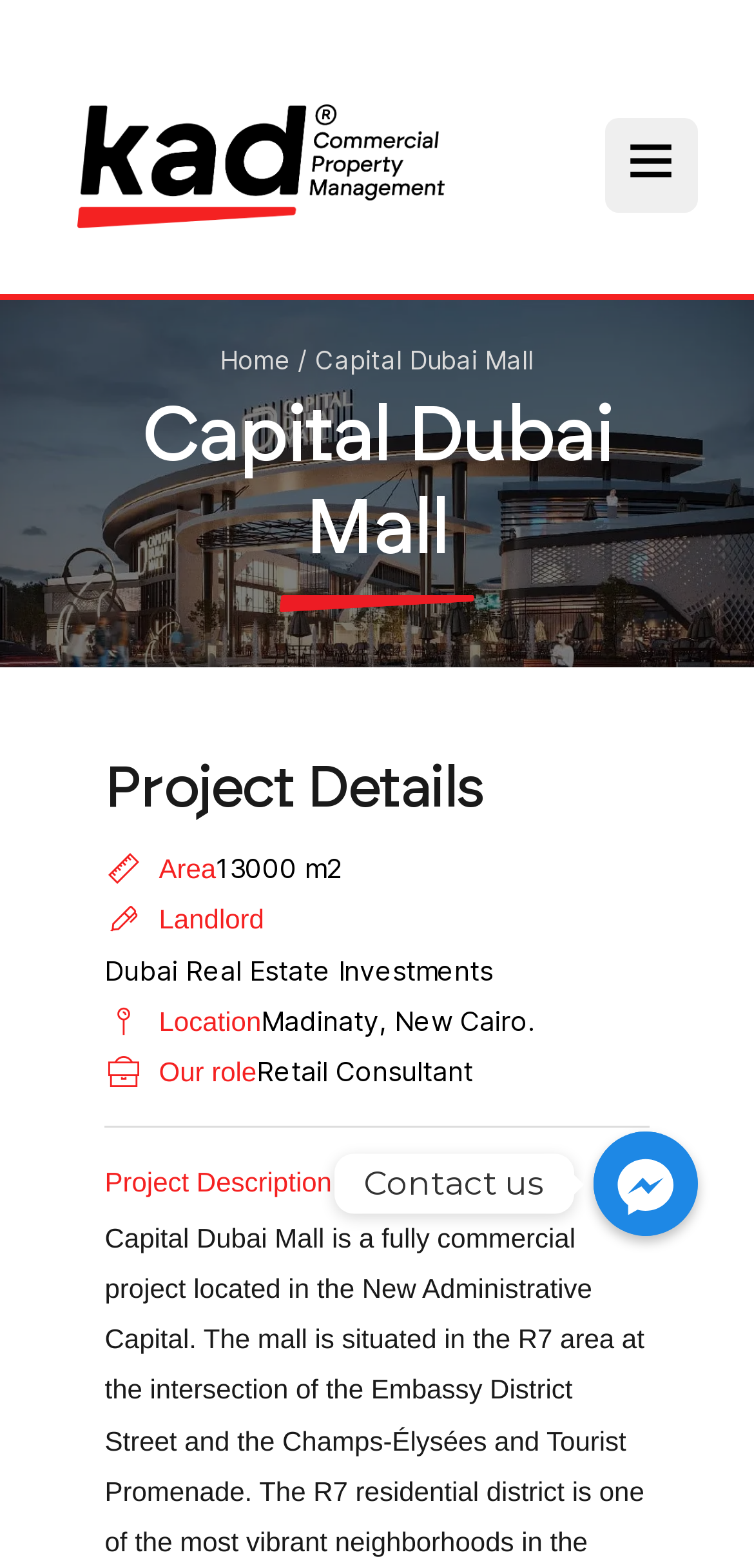Determine the heading of the webpage and extract its text content.

Capital Dubai Mall